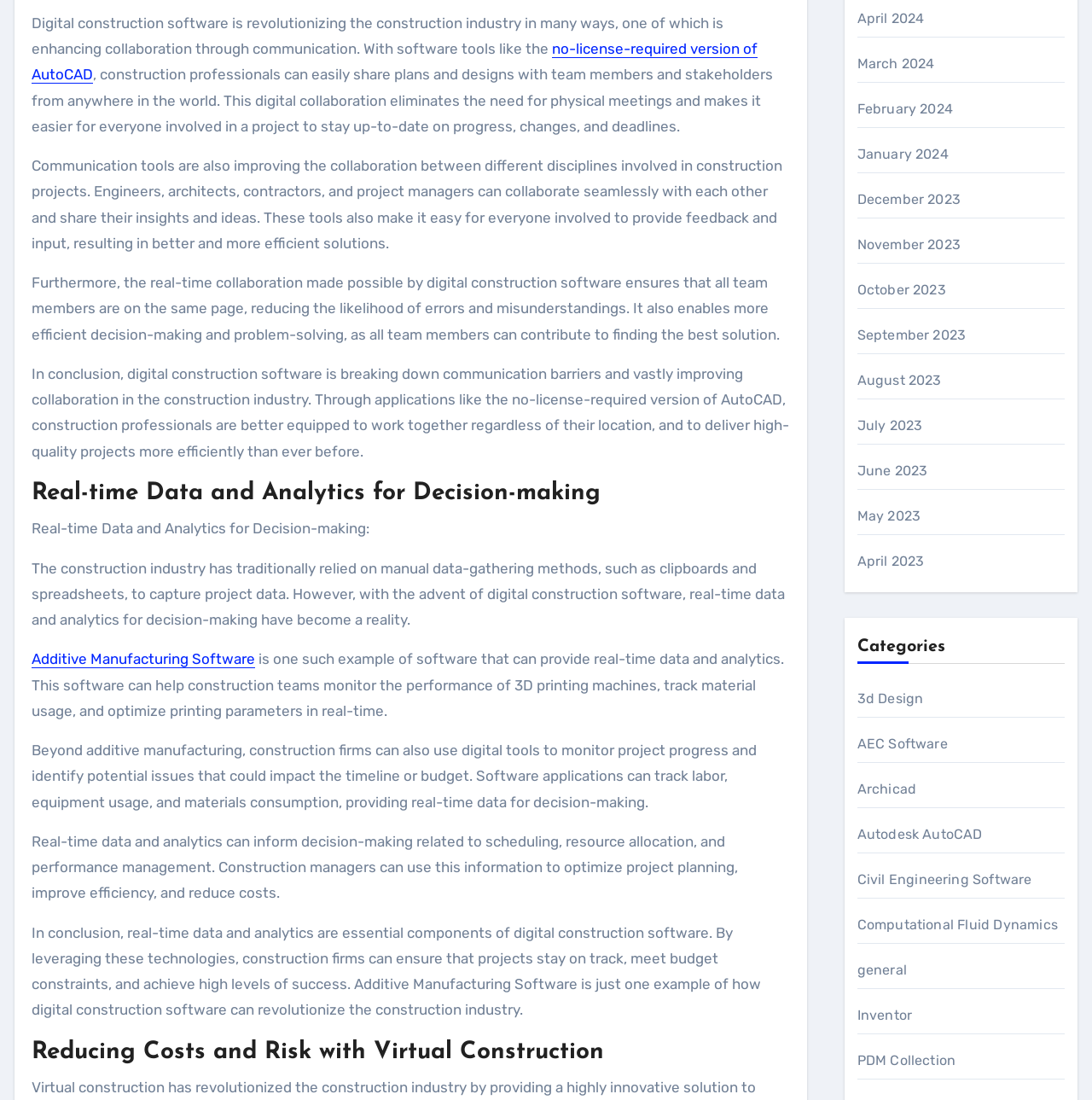Please identify the bounding box coordinates of the clickable area that will fulfill the following instruction: "Learn more about Autodesk AutoCAD". The coordinates should be in the format of four float numbers between 0 and 1, i.e., [left, top, right, bottom].

[0.785, 0.751, 0.9, 0.766]